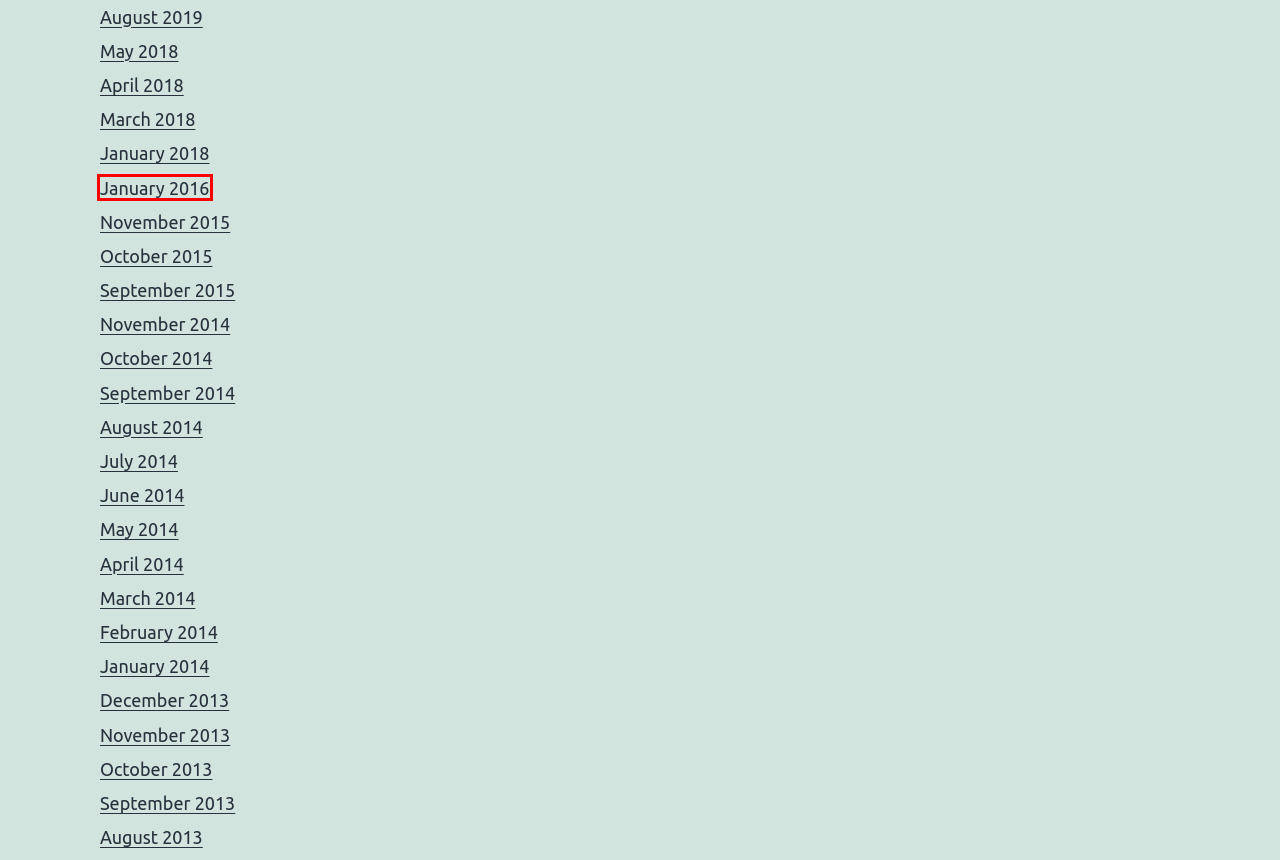You’re provided with a screenshot of a webpage that has a red bounding box around an element. Choose the best matching webpage description for the new page after clicking the element in the red box. The options are:
A. January 2016 - RSS Feed URL
B. June 2014 - RSS Feed URL
C. July 2014 - RSS Feed URL
D. September 2014 - RSS Feed URL
E. April 2014 - RSS Feed URL
F. November 2013 - RSS Feed URL
G. November 2014 - RSS Feed URL
H. August 2019 - RSS Feed URL

A